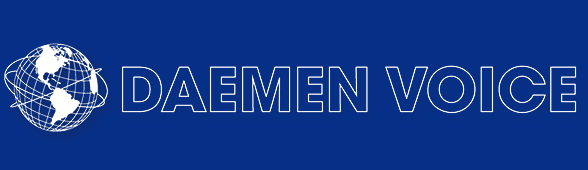Answer the following query with a single word or phrase:
What is the purpose of the Daemen Voice?

To provide a voice